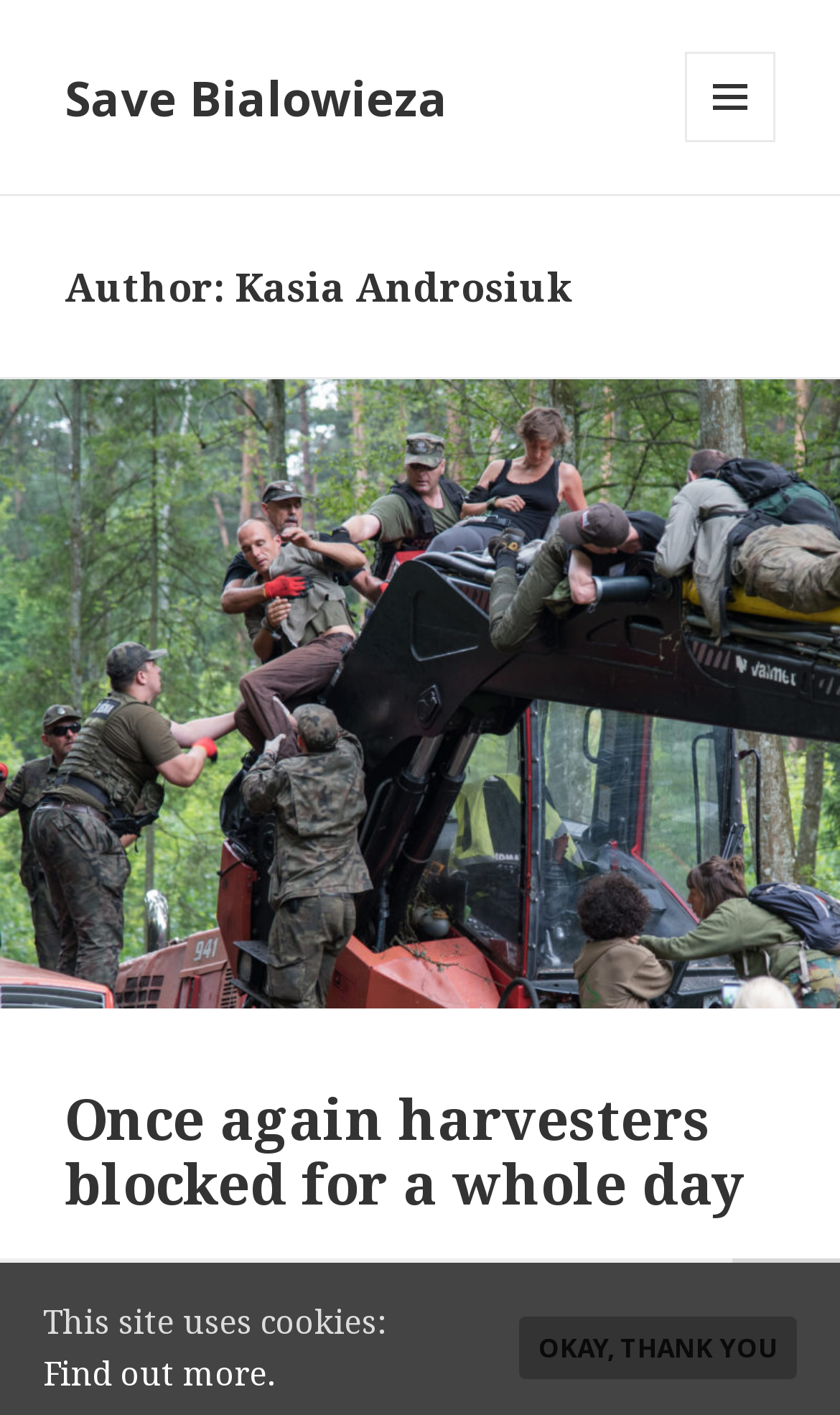Please give a one-word or short phrase response to the following question: 
What is the text of the first link on the webpage?

Save Bialowieza